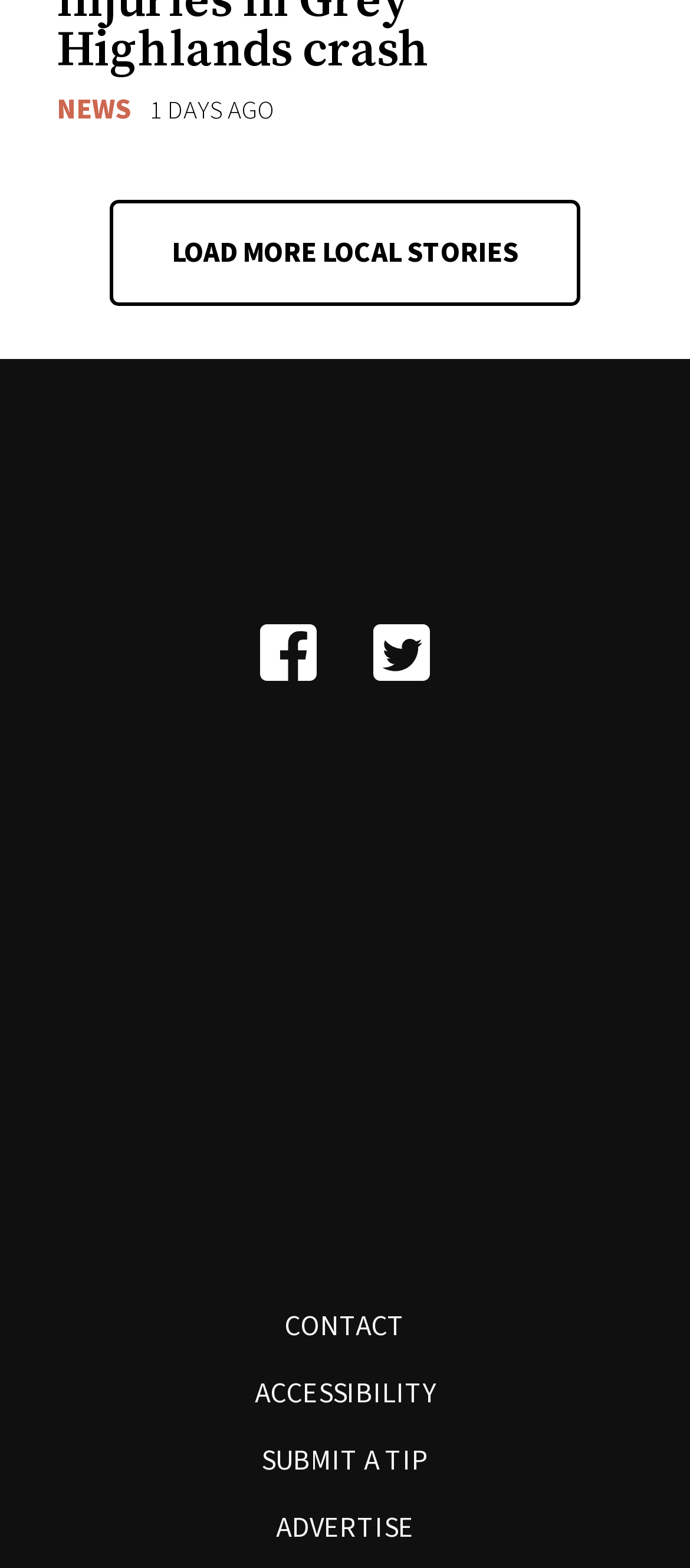What is the purpose of the 'LOAD MORE LOCAL STORIES' button?
Refer to the image and respond with a one-word or short-phrase answer.

To load more local stories